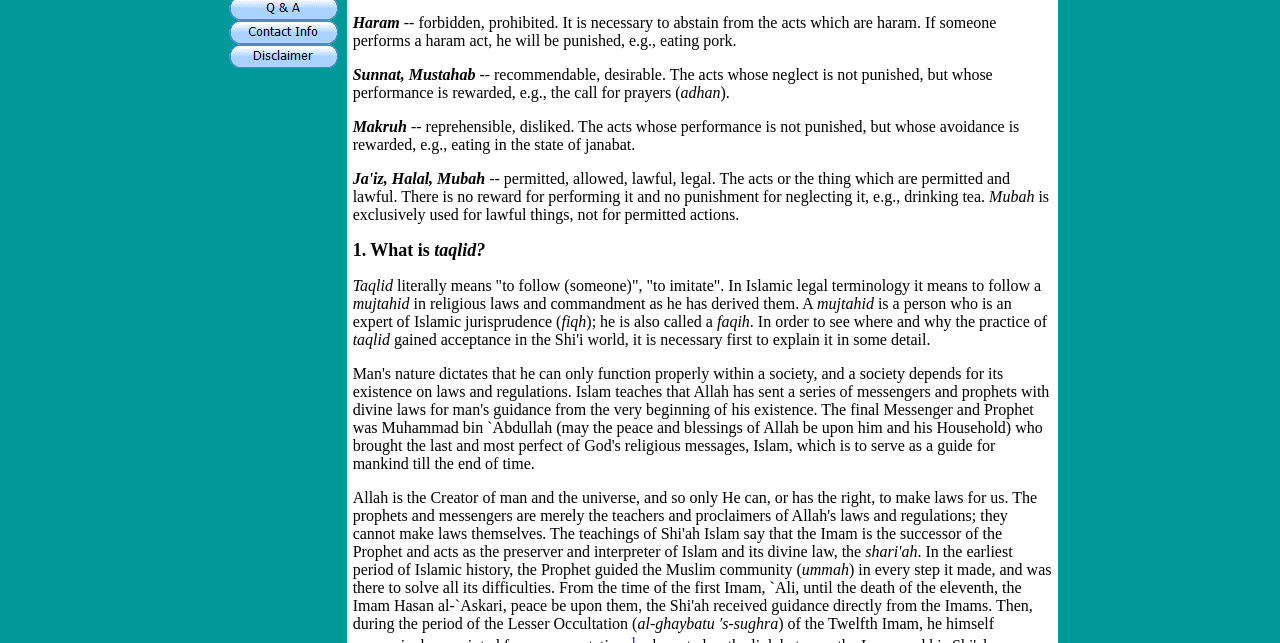Extract the bounding box coordinates for the UI element described by the text: "HUB Alliance". The coordinates should be in the form of [left, top, right, bottom] with values between 0 and 1.

None